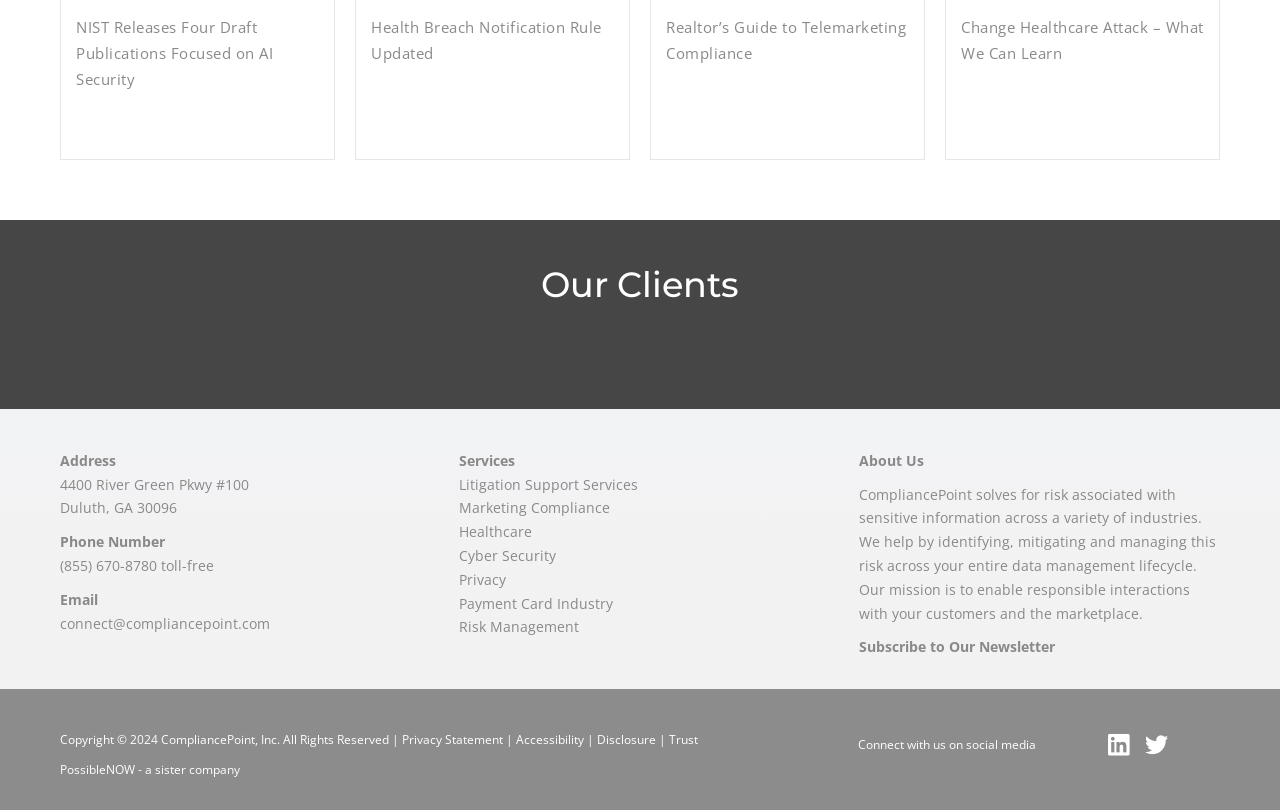Using the webpage screenshot and the element description Marketing Compliance, determine the bounding box coordinates. Specify the coordinates in the format (top-left x, top-left y, bottom-right x, bottom-right y) with values ranging from 0 to 1.

[0.359, 0.615, 0.477, 0.639]